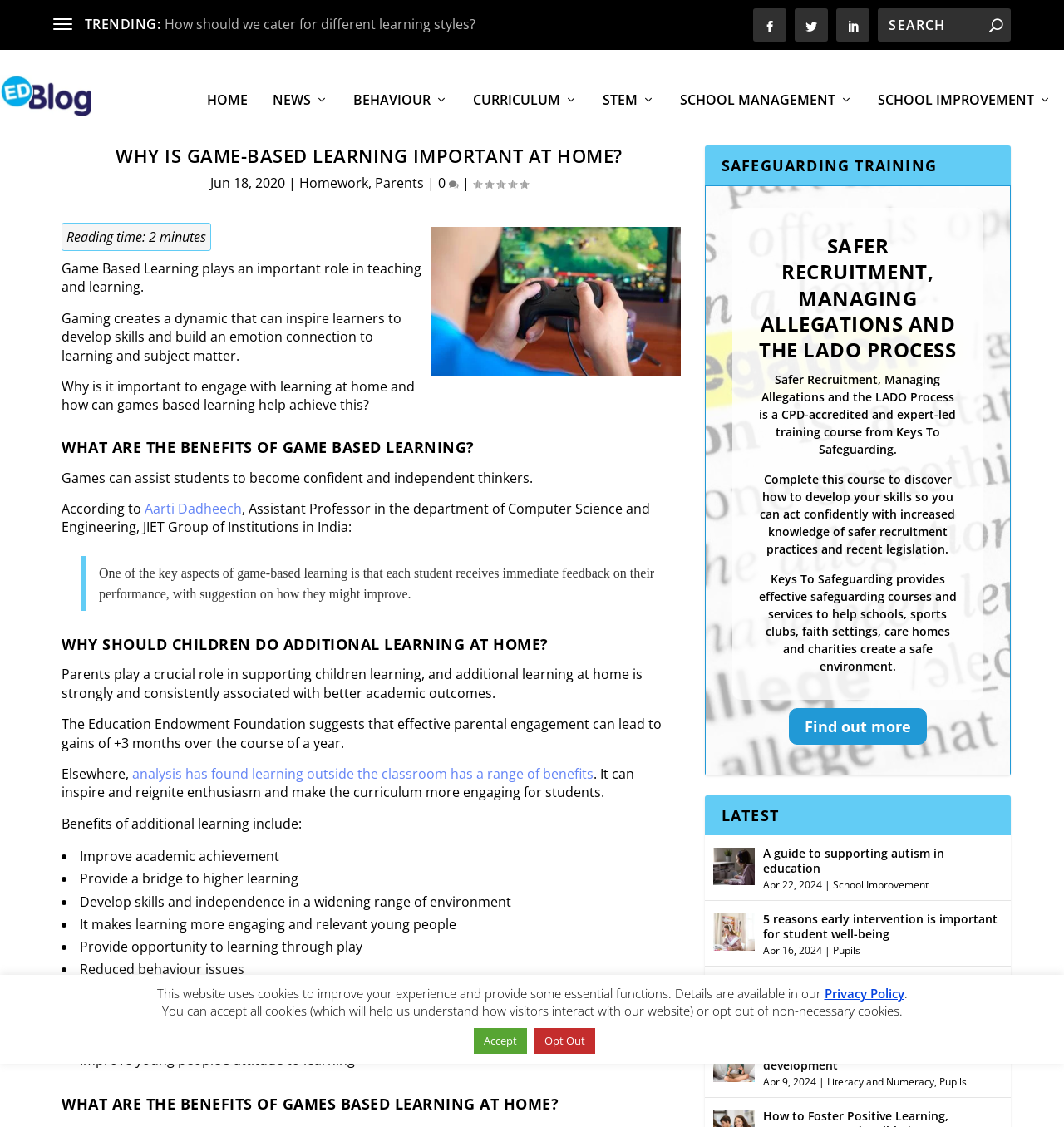Use a single word or phrase to answer the question:
What is the name of the training course mentioned in the article?

Safer Recruitment, Managing Allegations and the LADO Process